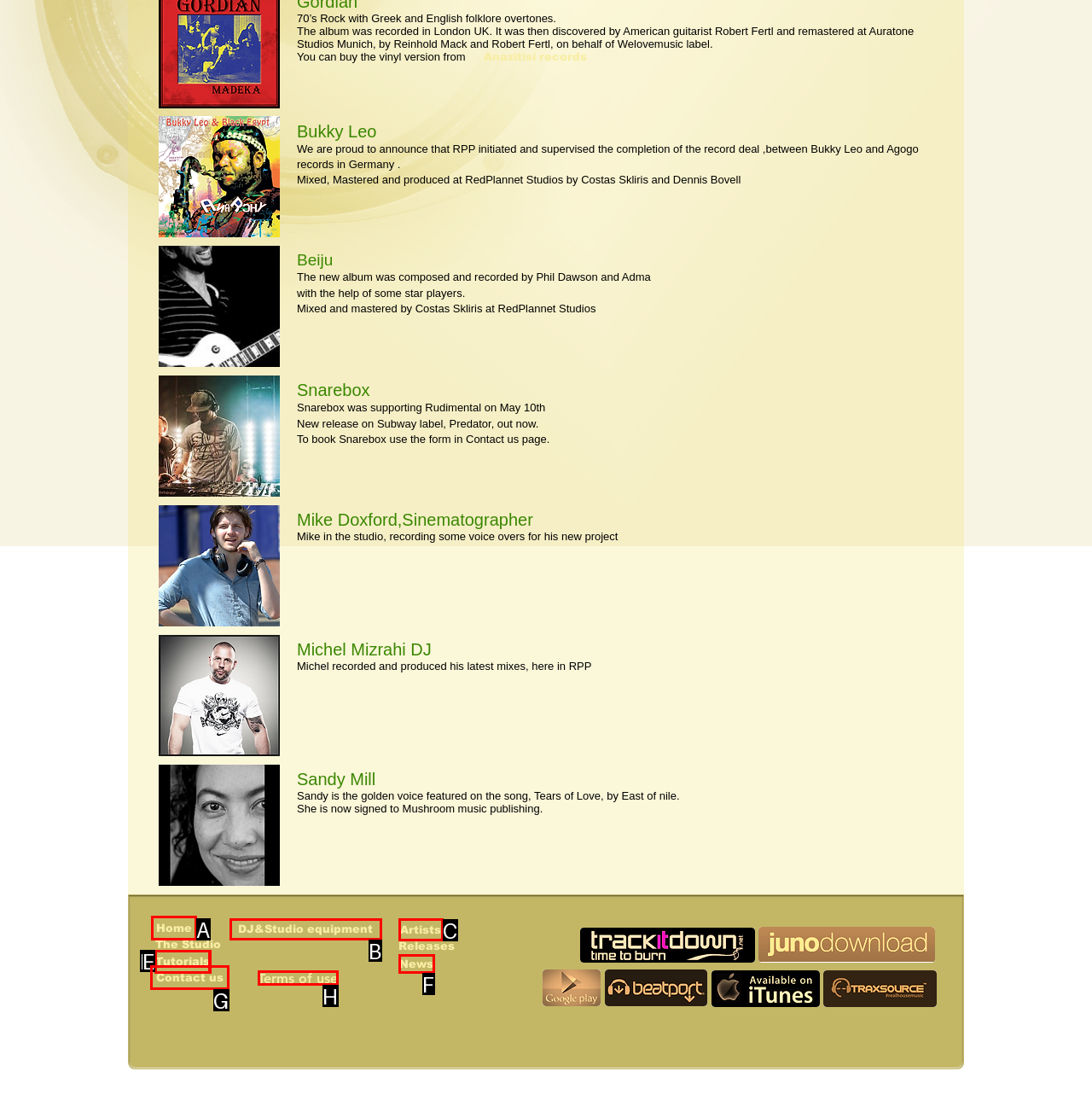Determine which HTML element corresponds to the description: VALUE or Not. Provide the letter of the correct option.

None